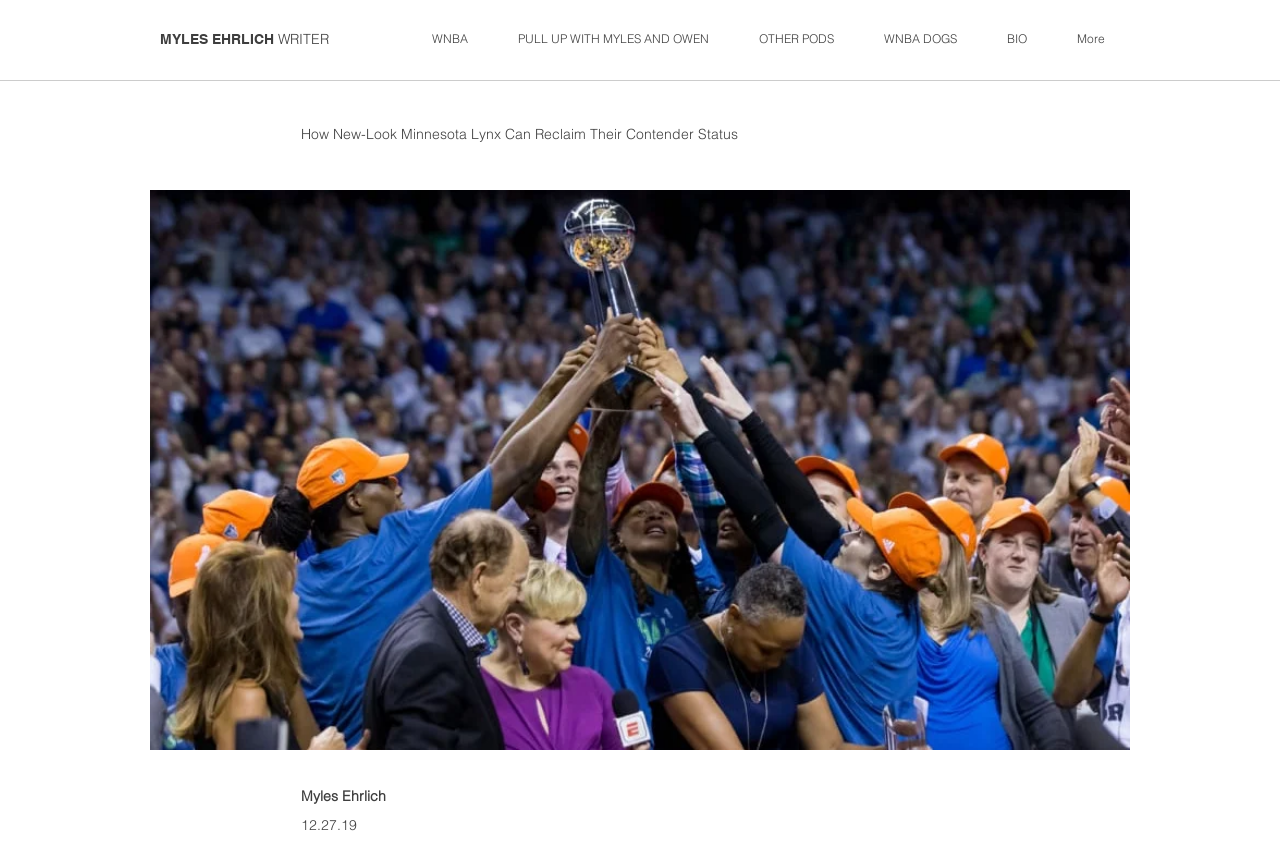Locate the UI element that matches the description MYLES EHRLICH WRITER in the webpage screenshot. Return the bounding box coordinates in the format (top-left x, top-left y, bottom-right x, bottom-right y), with values ranging from 0 to 1.

[0.125, 0.035, 0.257, 0.056]